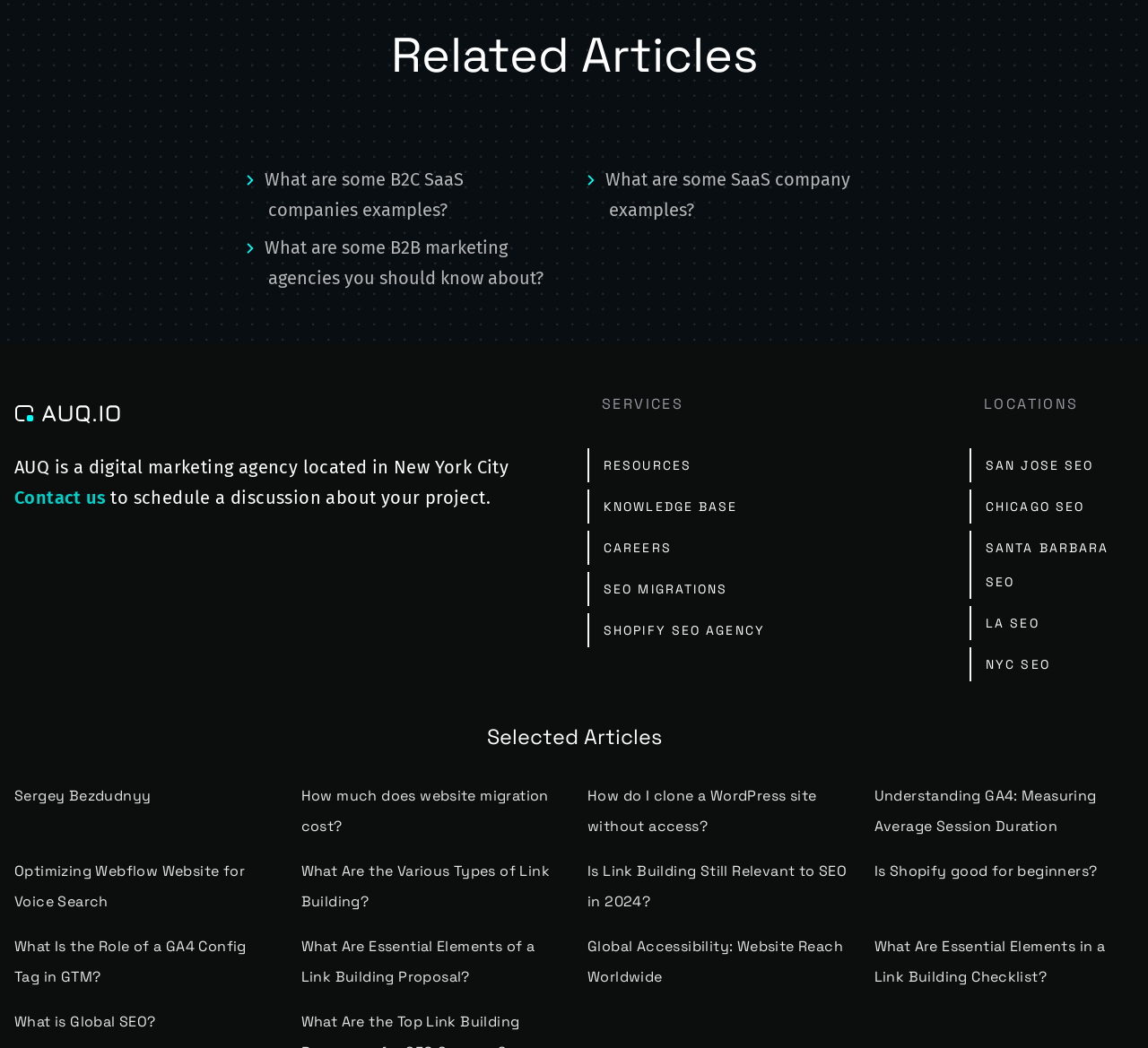Give a one-word or one-phrase response to the question:
How many articles are listed under 'Selected Articles'?

9